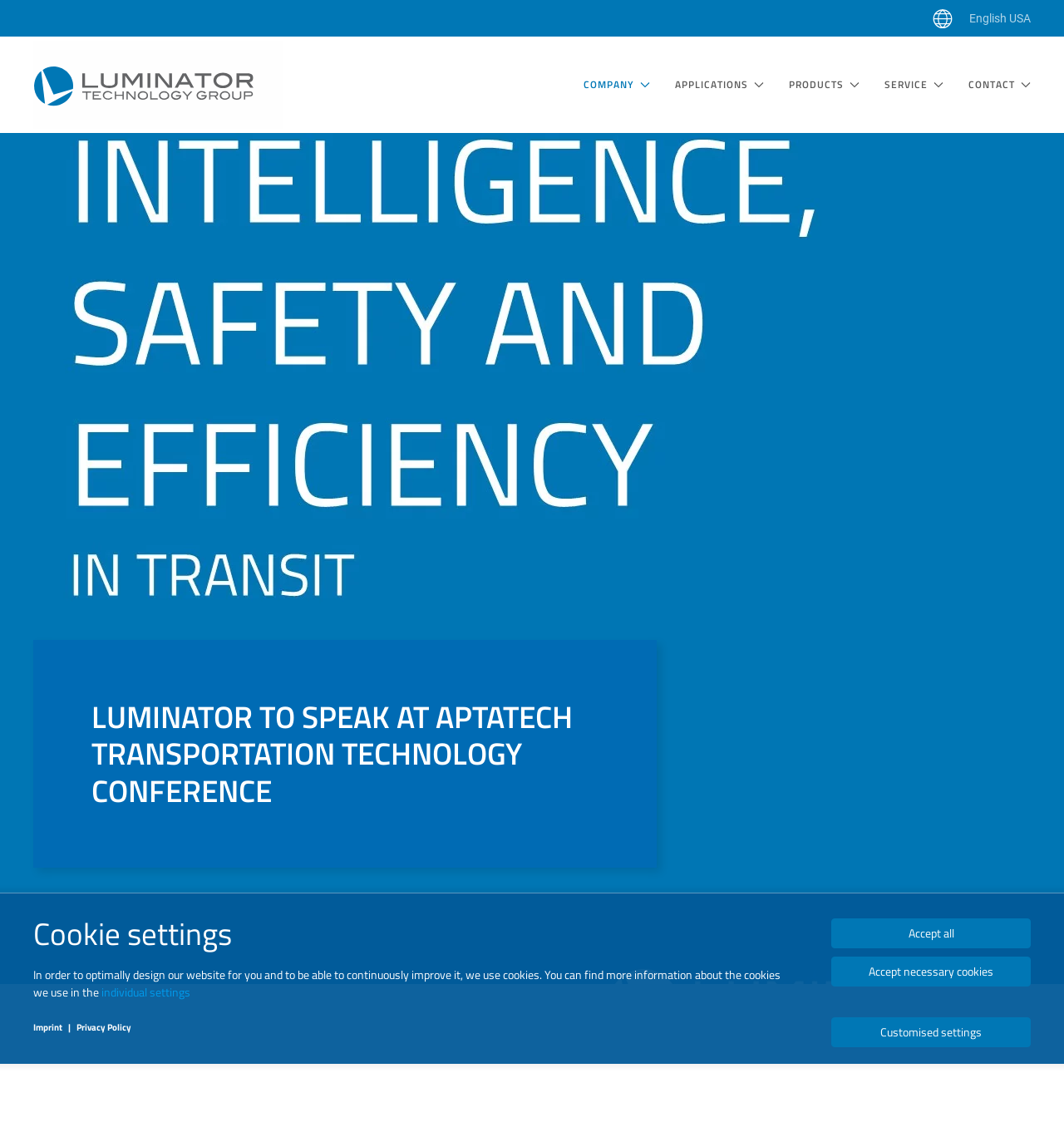How many buttons are there in the cookie settings section?
Please provide a comprehensive answer based on the contents of the image.

There are 3 buttons in the cookie settings section, which are 'Accept all', 'Accept necessary cookies', and 'Customised settings', allowing users to manage their cookie preferences.